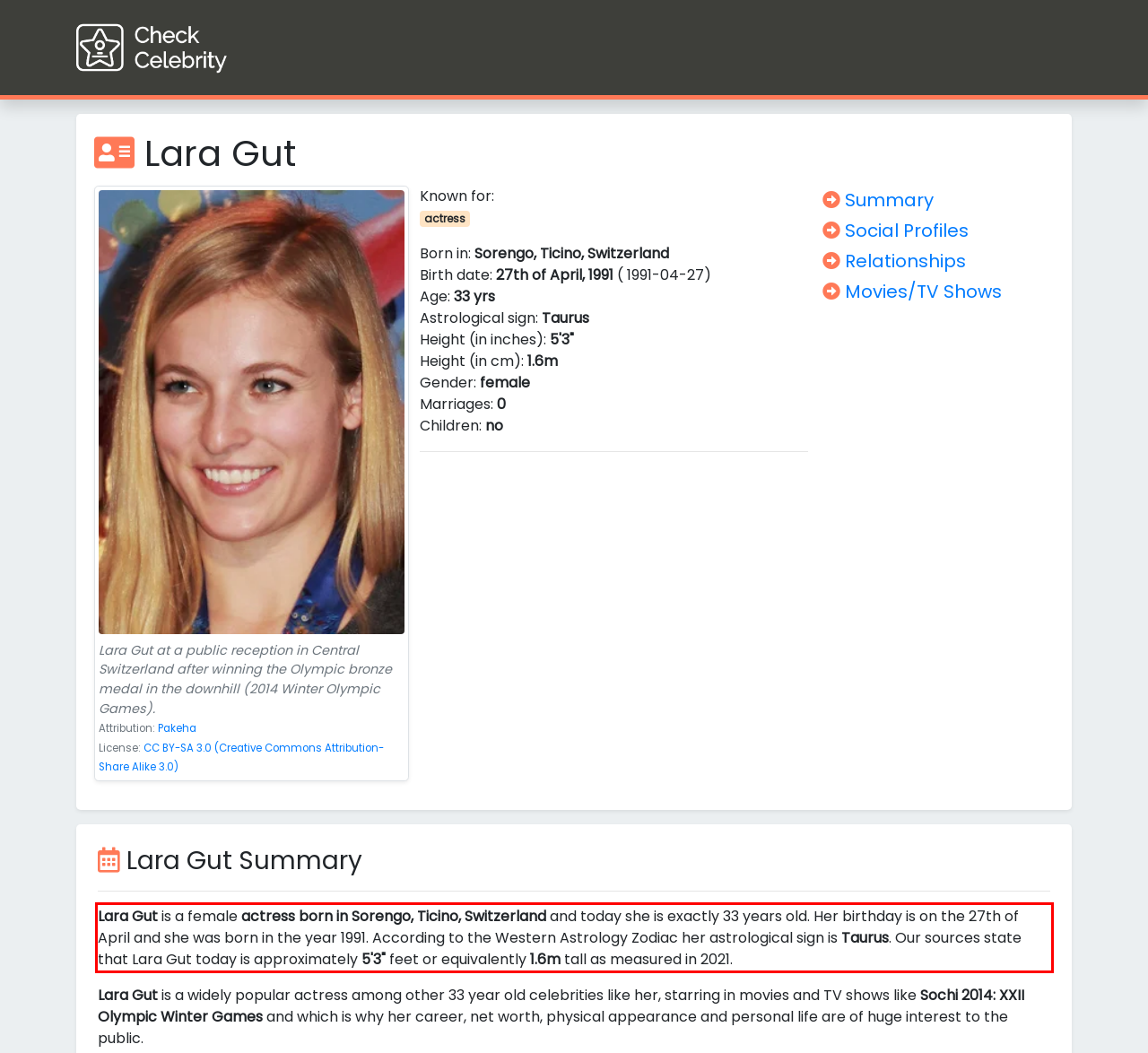Using the provided webpage screenshot, identify and read the text within the red rectangle bounding box.

Lara Gut is a female actress born in Sorengo, Ticino, Switzerland and today she is exactly 33 years old. Her birthday is on the 27th of April and she was born in the year 1991. According to the Western Astrology Zodiac her astrological sign is Taurus. Our sources state that Lara Gut today is approximately 5'3" feet or equivalently 1.6m tall as measured in 2021.